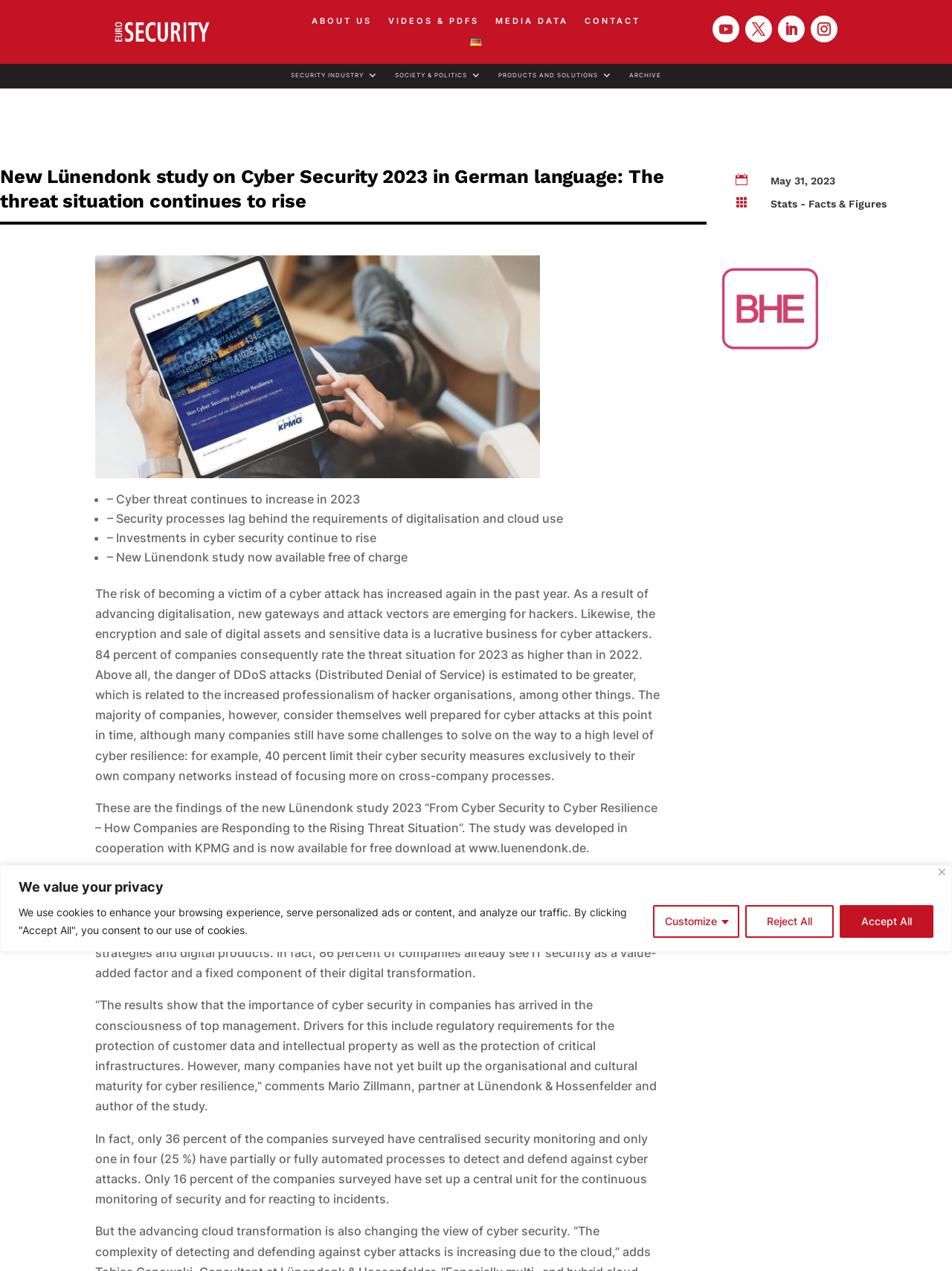Please answer the following query using a single word or phrase: 
What is the topic of the study mentioned on the webpage?

Cyber Security